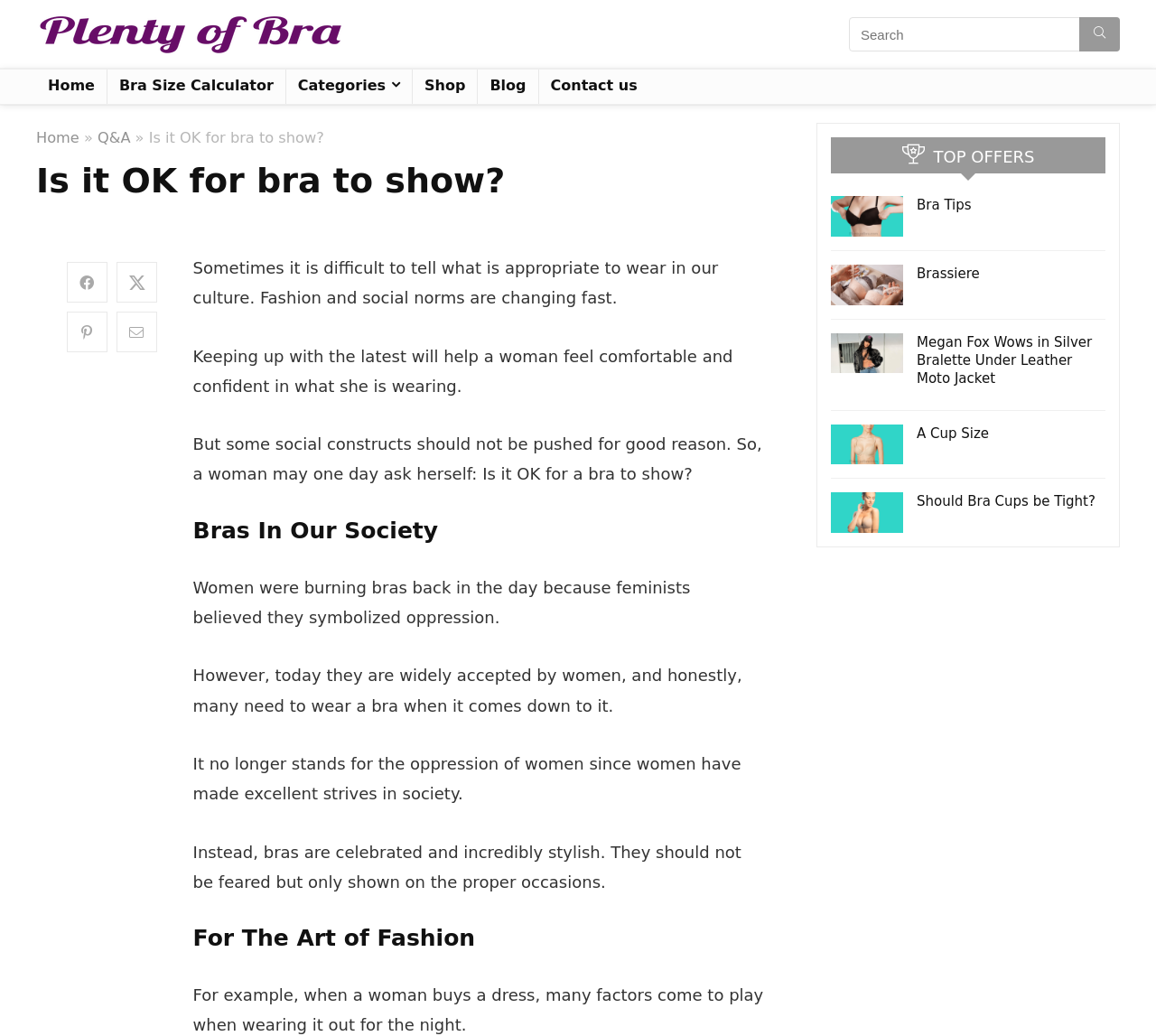Please specify the bounding box coordinates of the region to click in order to perform the following instruction: "Click on 'Bra Size Calculator'".

[0.093, 0.067, 0.247, 0.1]